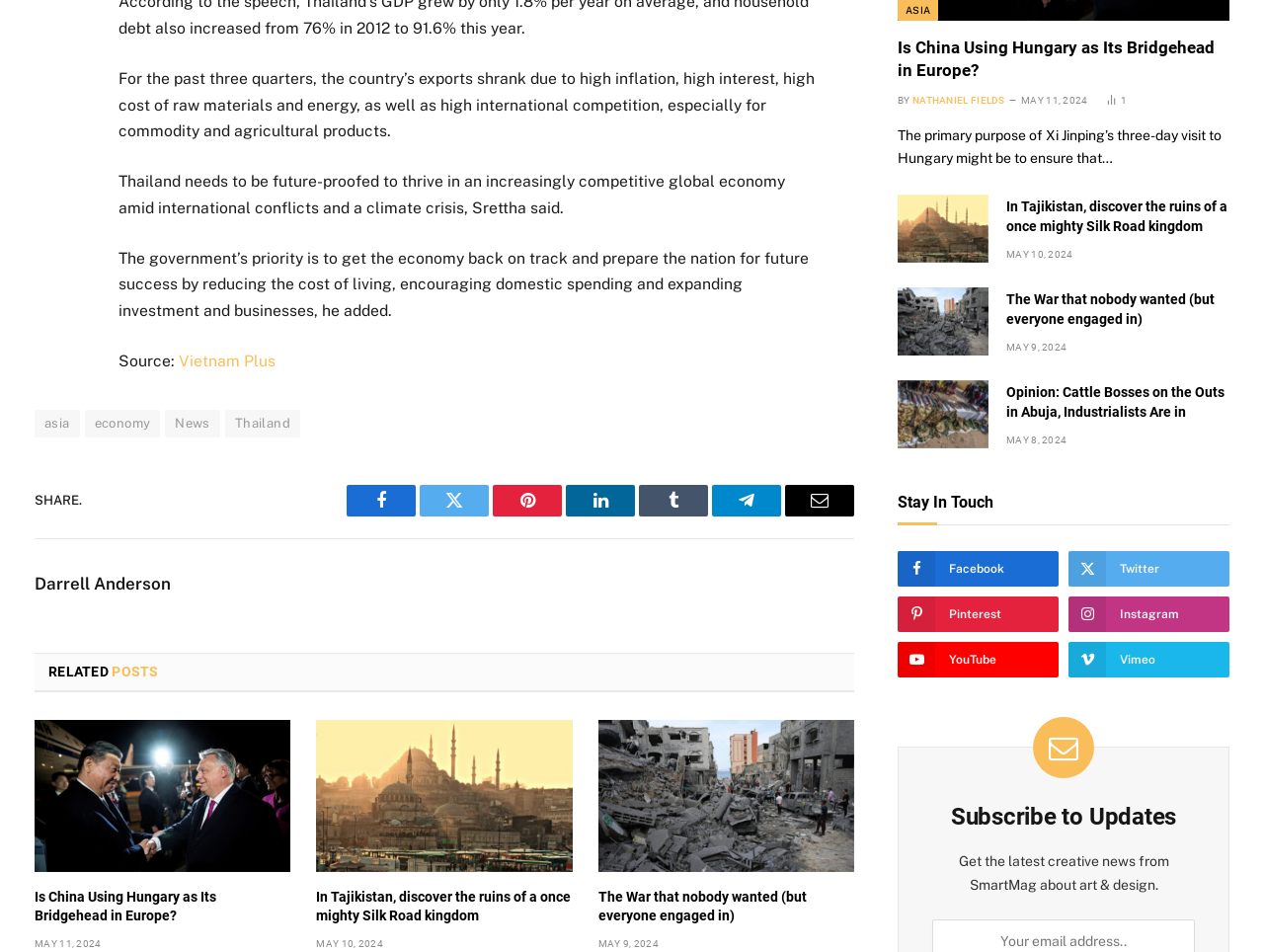How many related posts are there?
Give a single word or phrase answer based on the content of the image.

3